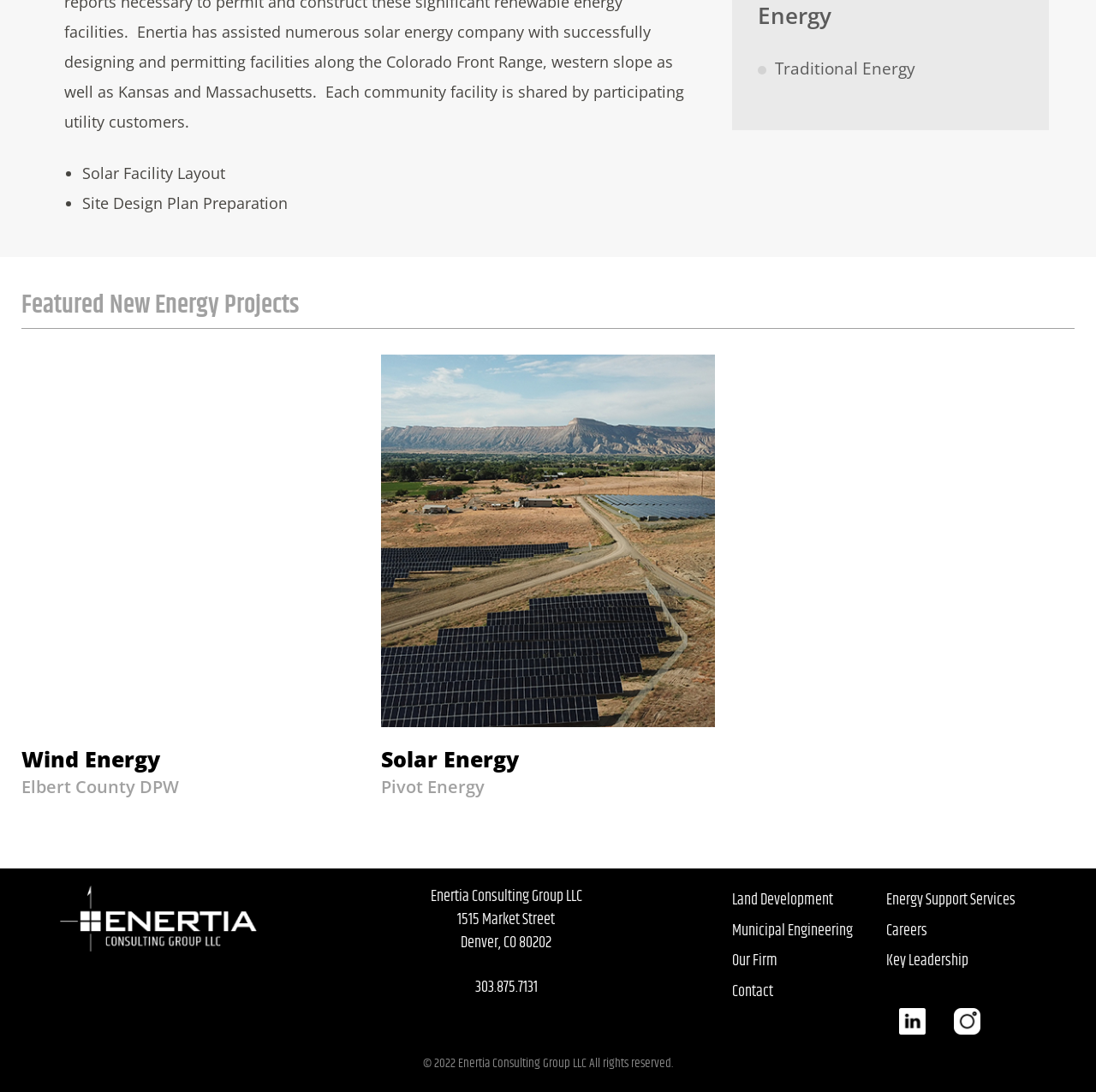Identify the bounding box for the described UI element. Provide the coordinates in (top-left x, top-left y, bottom-right x, bottom-right y) format with values ranging from 0 to 1: 303.875.7131

[0.433, 0.893, 0.49, 0.915]